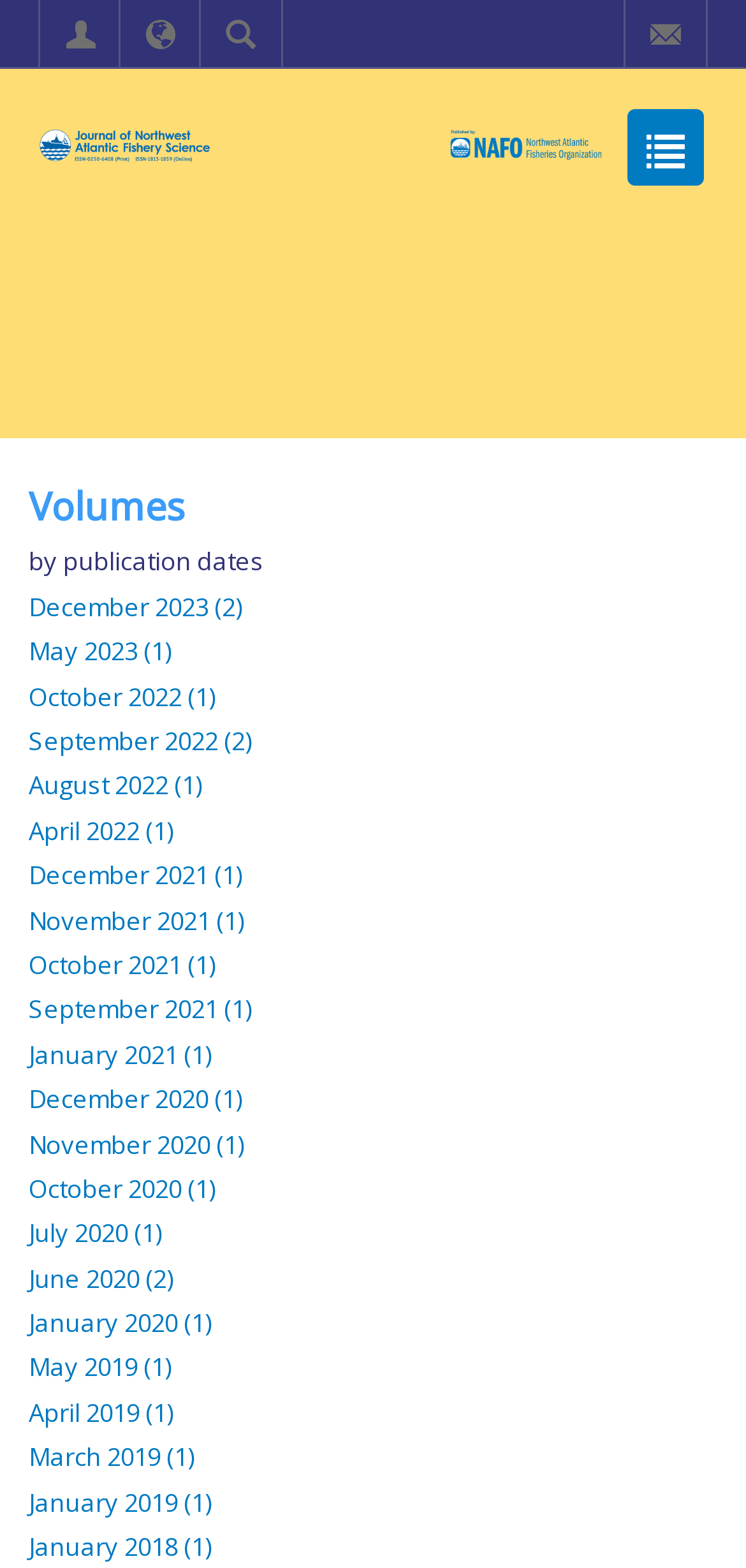Identify the bounding box coordinates of the clickable section necessary to follow the following instruction: "Select December 2023". The coordinates should be presented as four float numbers from 0 to 1, i.e., [left, top, right, bottom].

[0.038, 0.376, 0.323, 0.398]